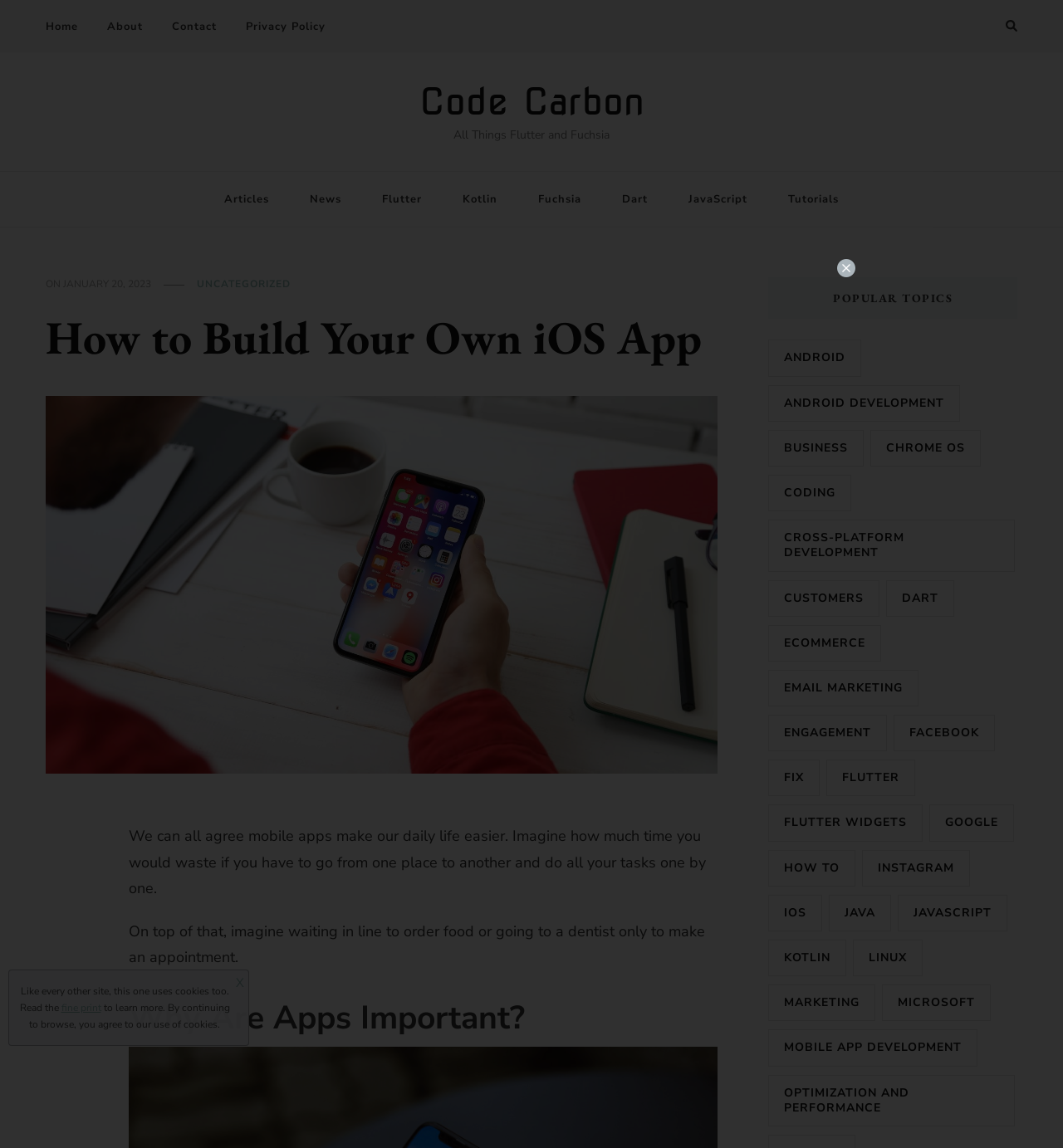Using the given element description, provide the bounding box coordinates (top-left x, top-left y, bottom-right x, bottom-right y) for the corresponding UI element in the screenshot: Android Development

[0.723, 0.335, 0.903, 0.367]